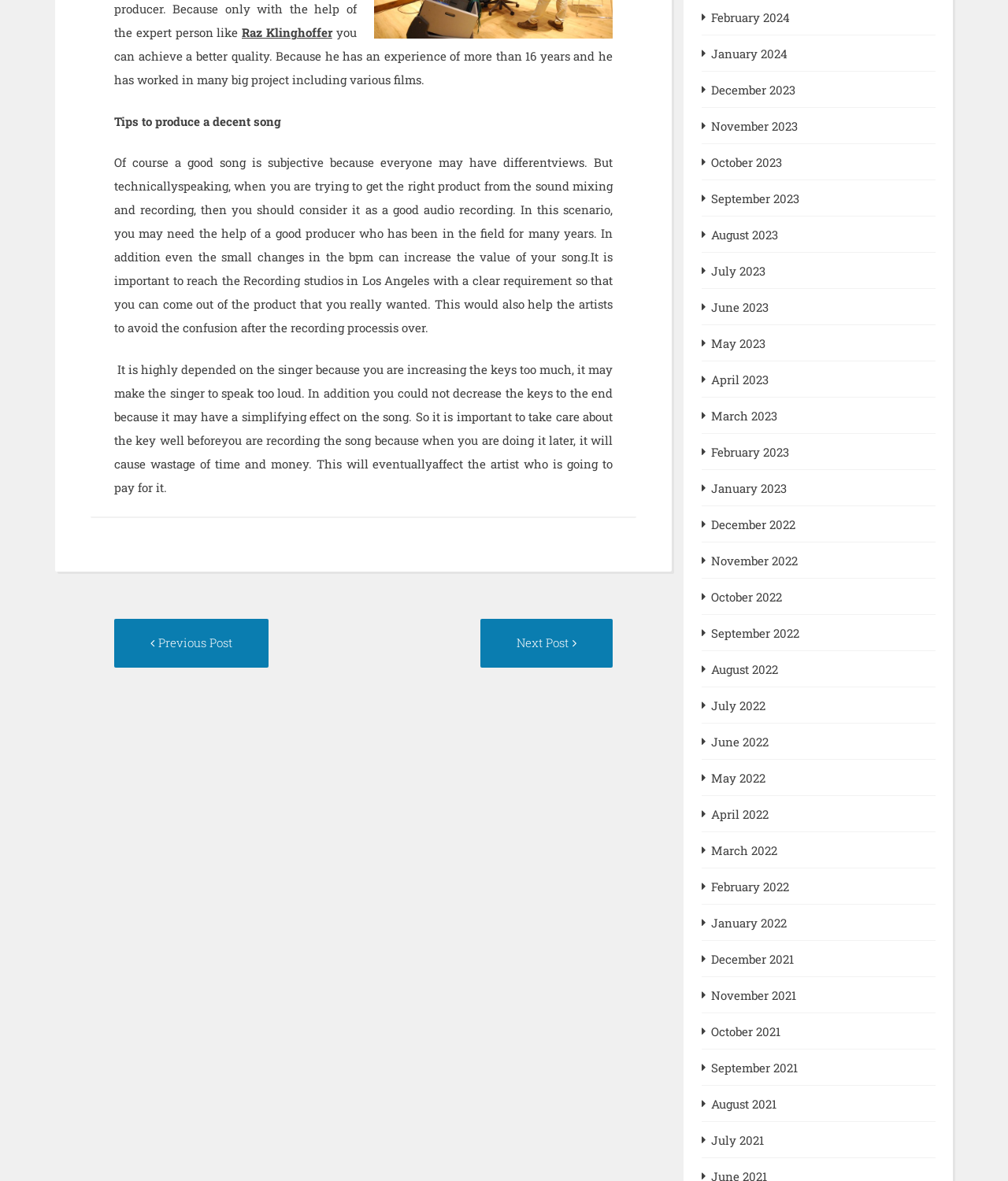Find the bounding box coordinates for the area that must be clicked to perform this action: "Explore the tag about electoral reform".

None